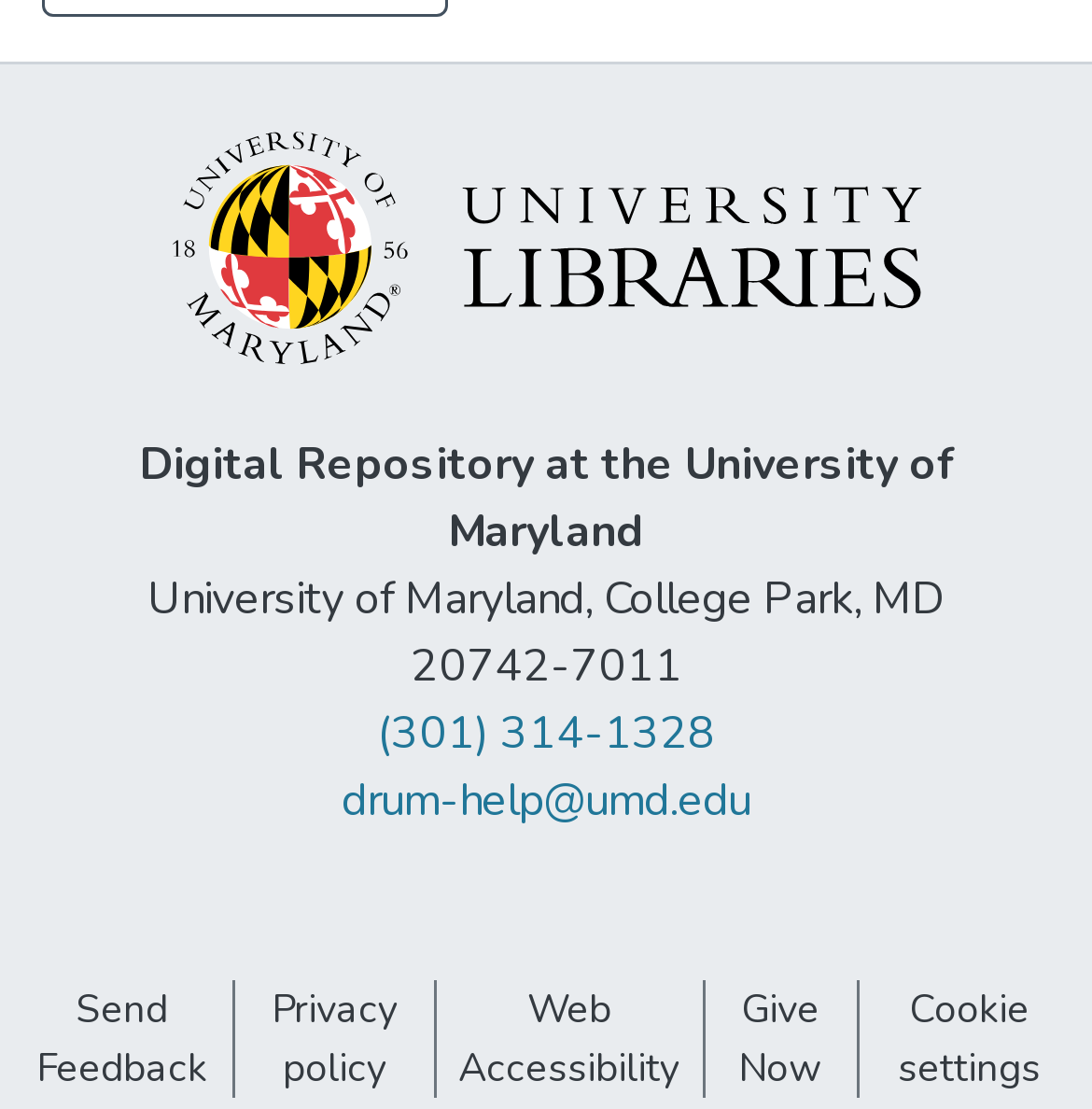What is the phone number of the repository?
Provide a comprehensive and detailed answer to the question.

The phone number of the repository can be found in the link element '(301) 314-1328' which is located near the top of the webpage, providing a contact method for the repository.